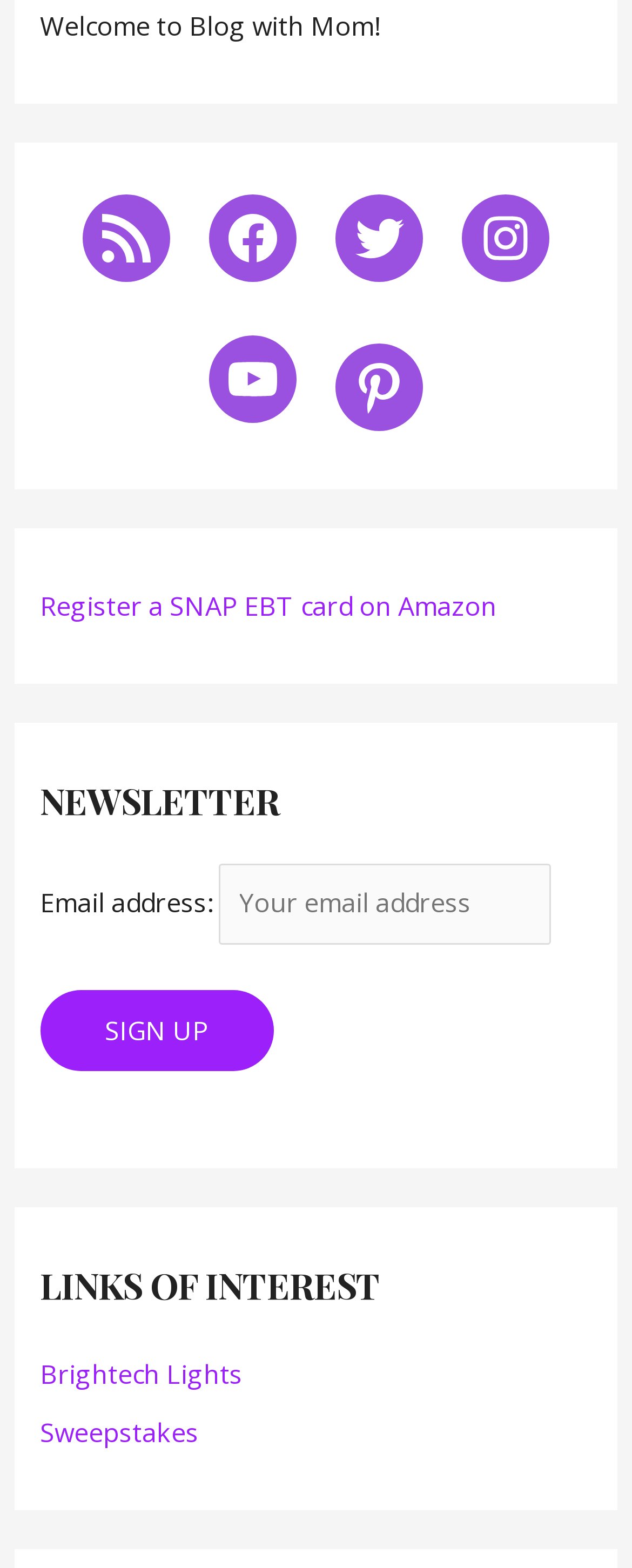Find the bounding box coordinates of the area that needs to be clicked in order to achieve the following instruction: "View Azul Tribe London". The coordinates should be specified as four float numbers between 0 and 1, i.e., [left, top, right, bottom].

None